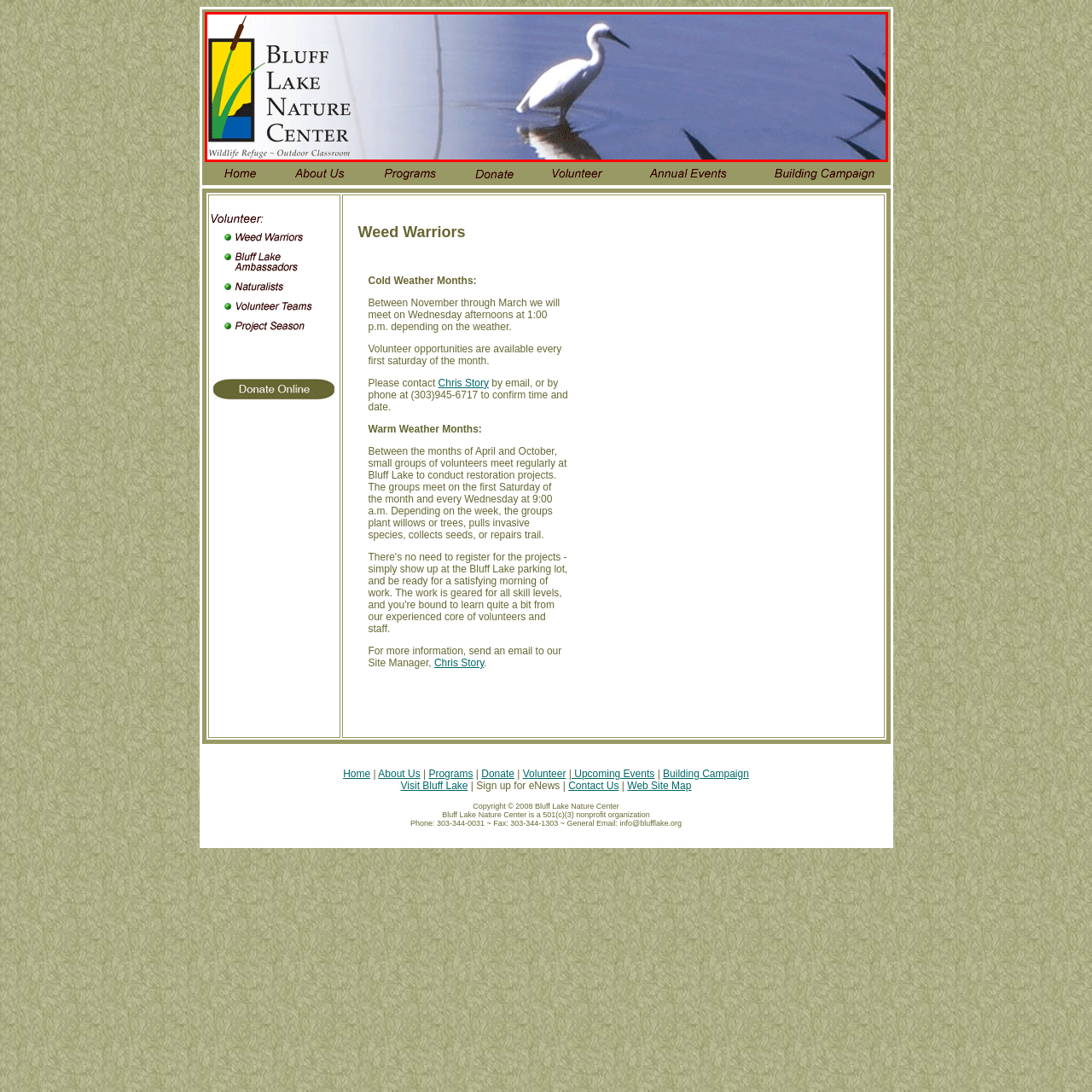What type of bird is depicted in the image?
Review the image area surrounded by the red bounding box and give a detailed answer to the question.

The image shows a graceful white bird standing poised in shallow water, which is likely a heron or egret, reflecting a serene aquatic scene.